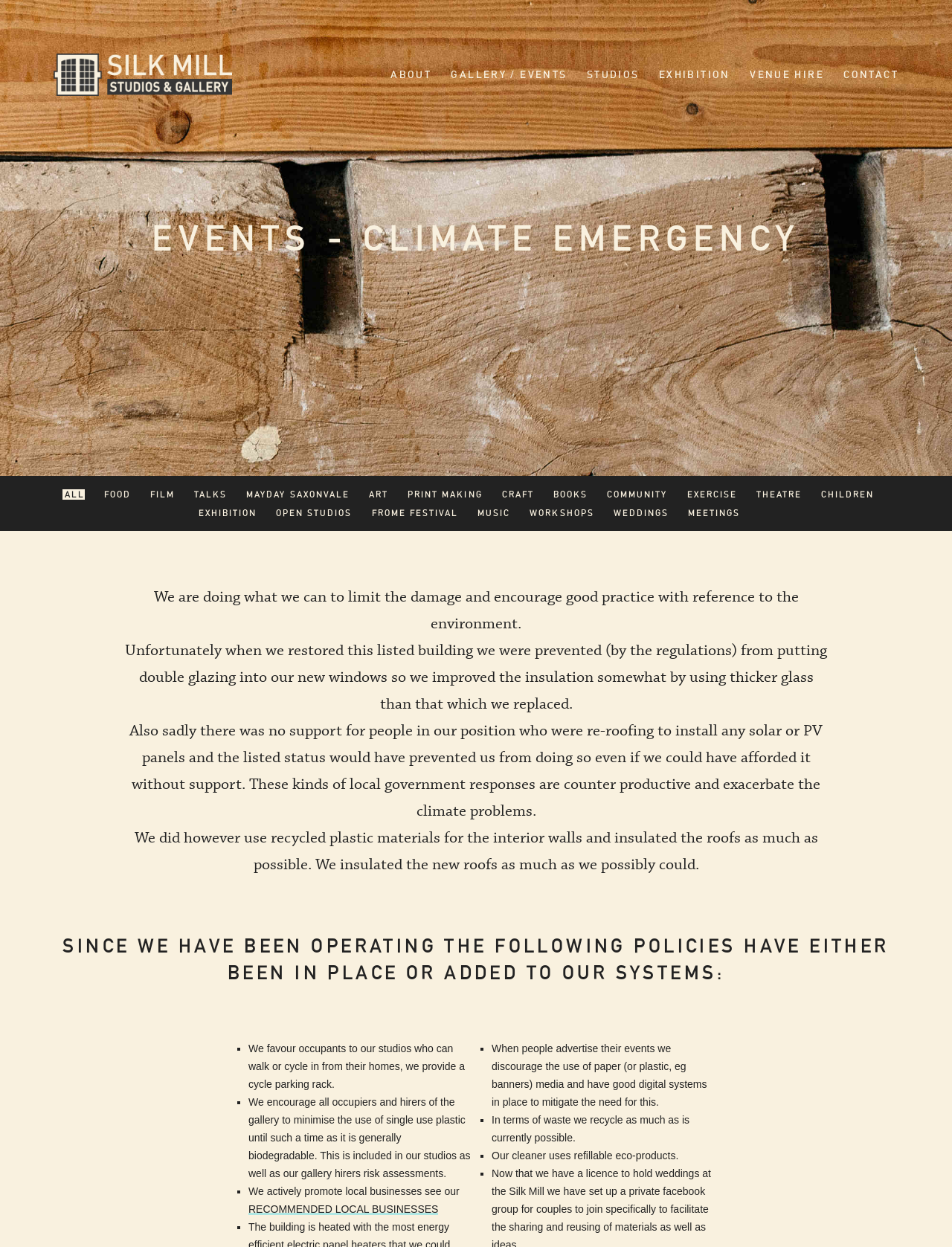Illustrate the webpage thoroughly, mentioning all important details.

The webpage is about Silk Mill Studios & Gallery, an event space that prioritizes environmental sustainability. At the top, there is a logo and a navigation menu with links to different sections of the website, including "About", "Gallery/Events", "Studios", "Exhibition", "Venue Hire", and "Contact".

Below the navigation menu, there is a heading that reads "EVENTS - CLIMATE EMERGENCY". This section appears to be the main content of the webpage. There are several links to different event categories, such as "ALL", "FOOD", "FILM", "TALKS", and others, which are arranged horizontally across the page.

Below the event categories, there is a section of text that discusses the studio's efforts to reduce its environmental impact. The text explains that the studio has taken steps to improve insulation, use recycled materials, and reduce waste. However, it also notes that there are limitations to what can be done due to the building's listed status and lack of government support.

Further down the page, there is a section with a heading that reads "SINCE WE HAVE BEEN OPERATING THE FOLLOWING POLICIES HAVE EITHER BEEN IN PLACE OR ADDED TO OUR SYSTEMS:". This section lists several policies that the studio has implemented to reduce its environmental impact, including favoring occupants who can walk or cycle to the studio, encouraging the minimization of single-use plastic, and promoting local businesses. Each policy is marked with a bullet point (■) and is accompanied by a brief description.